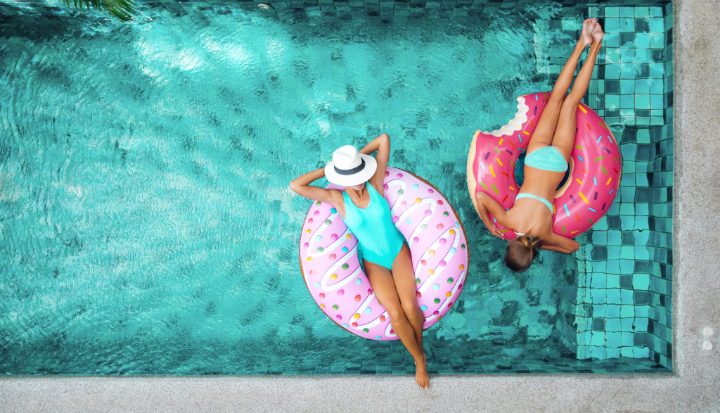Give a concise answer using one word or a phrase to the following question:
What shape is the float the first woman is relaxing on?

Donut-shaped